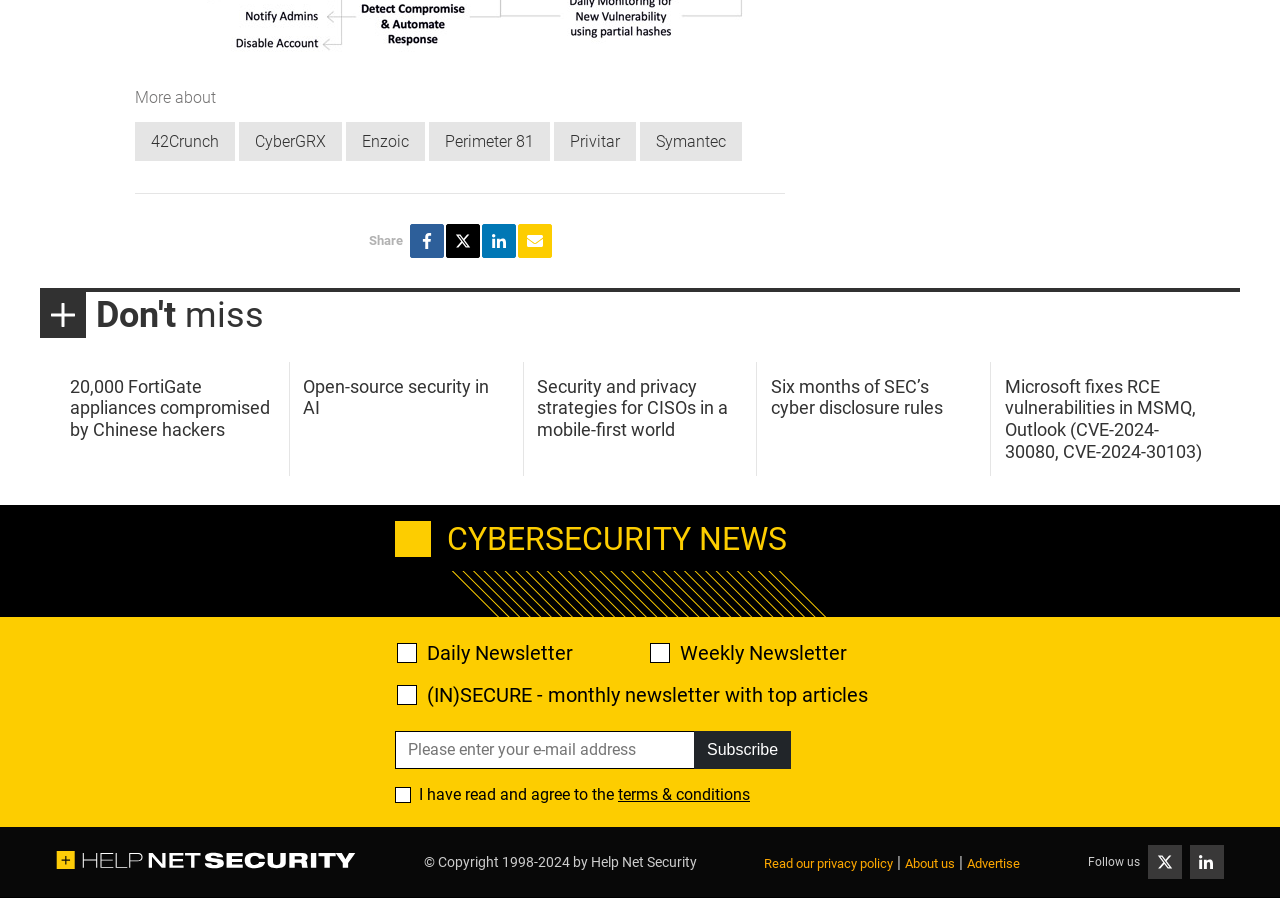Reply to the question below using a single word or brief phrase:
What is the meaning of the 'I have read and agree to the terms & conditions' checkbox?

Agree to terms